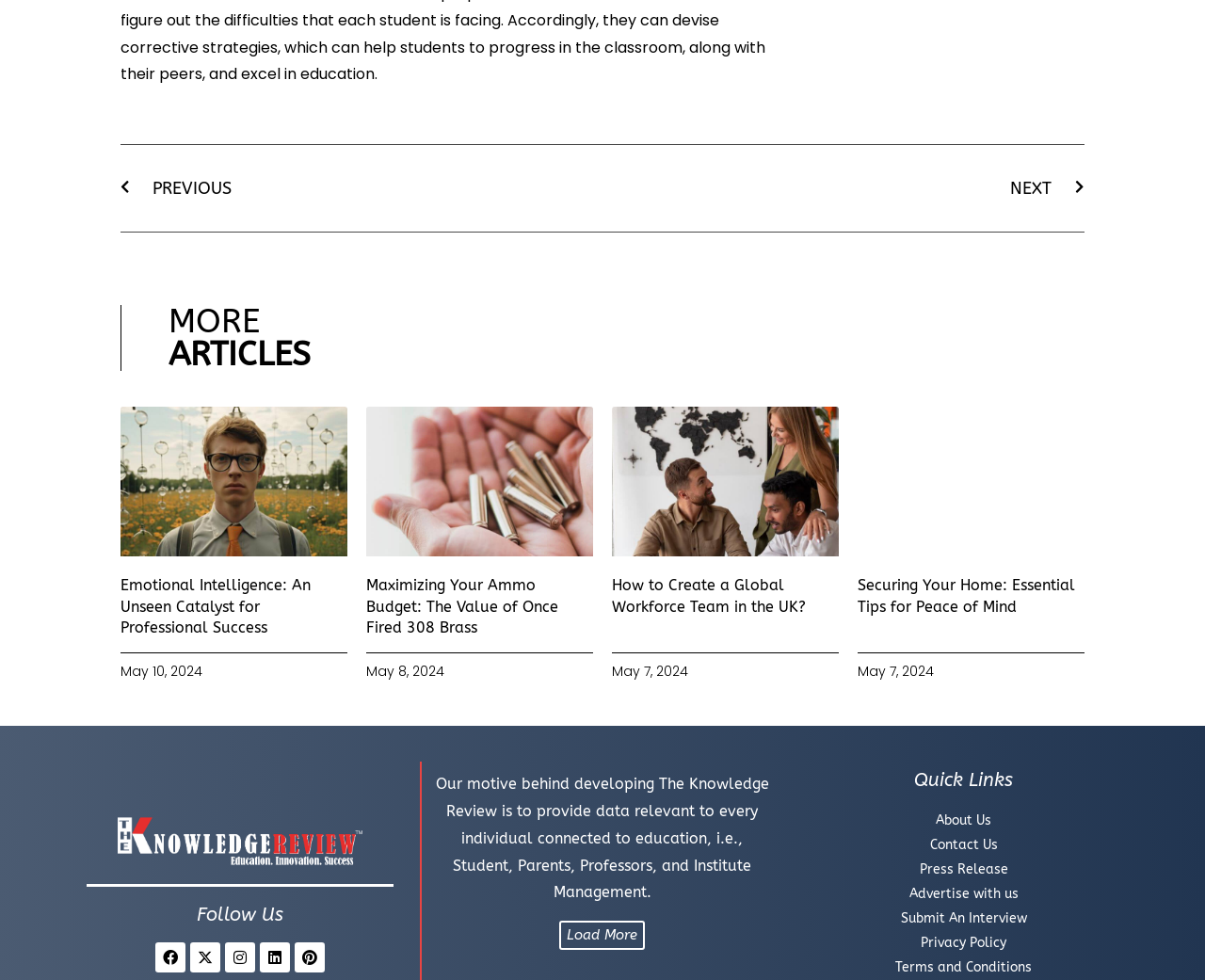What is the title of the first article?
Carefully examine the image and provide a detailed answer to the question.

The first article is located at the top-left corner of the webpage, and its title is 'Emotional Intelligence: An Unseen Catalyst for Professional Success'. The title is enclosed in a heading element and is accompanied by an image and a link.